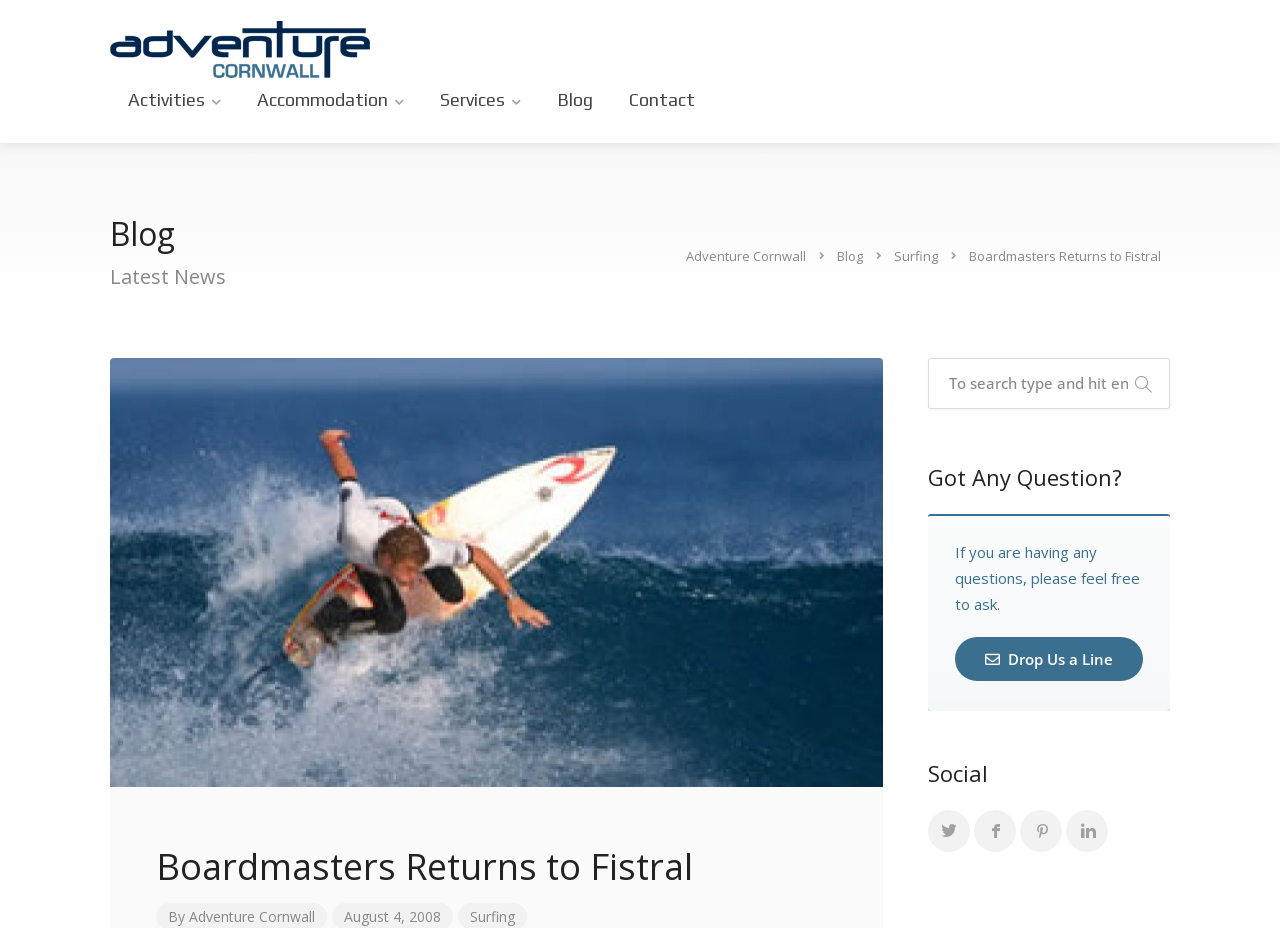Can you find and provide the main heading text of this webpage?

Boardmasters Returns to Fistral